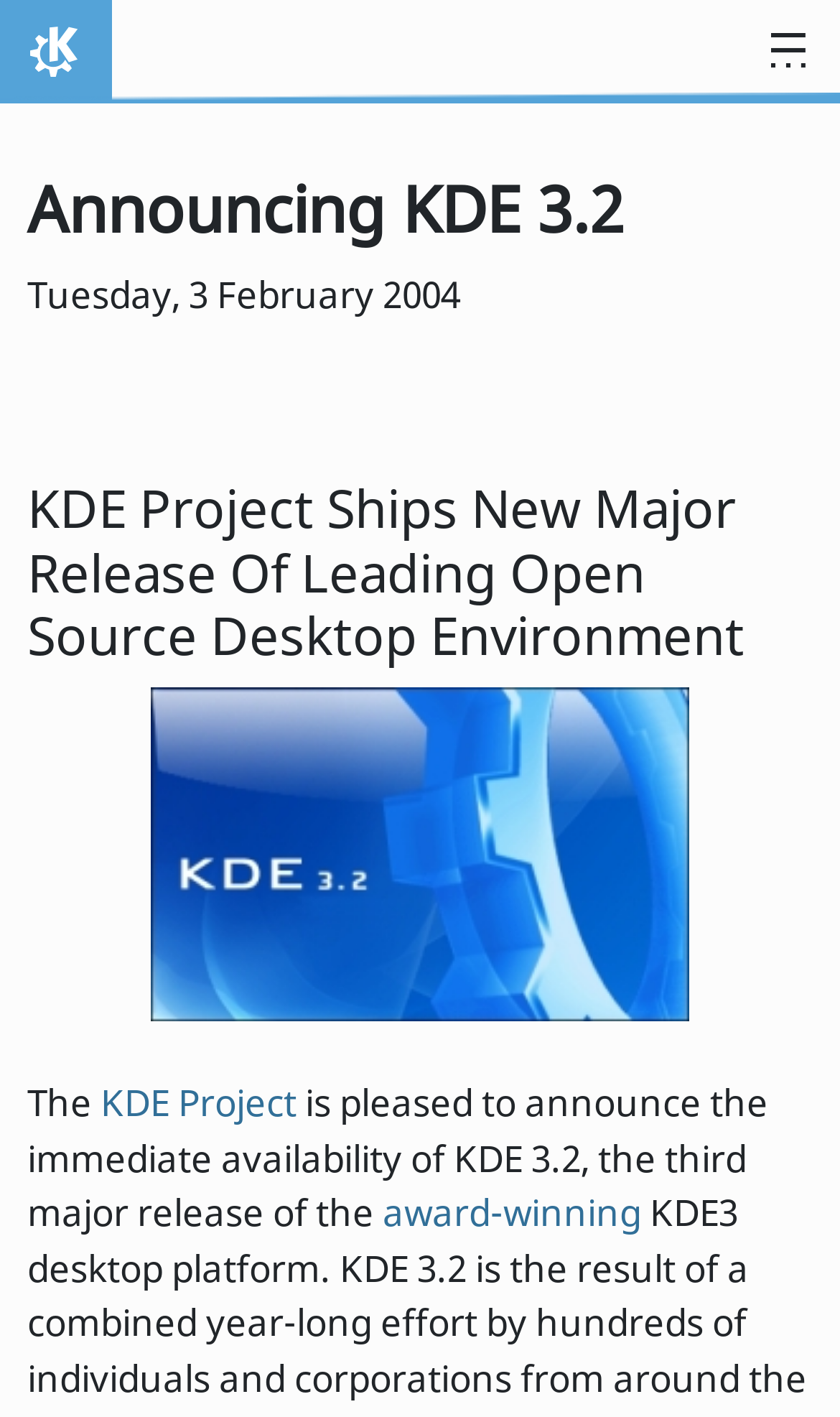Calculate the bounding box coordinates of the UI element given the description: "KDE Project".

[0.12, 0.761, 0.353, 0.796]